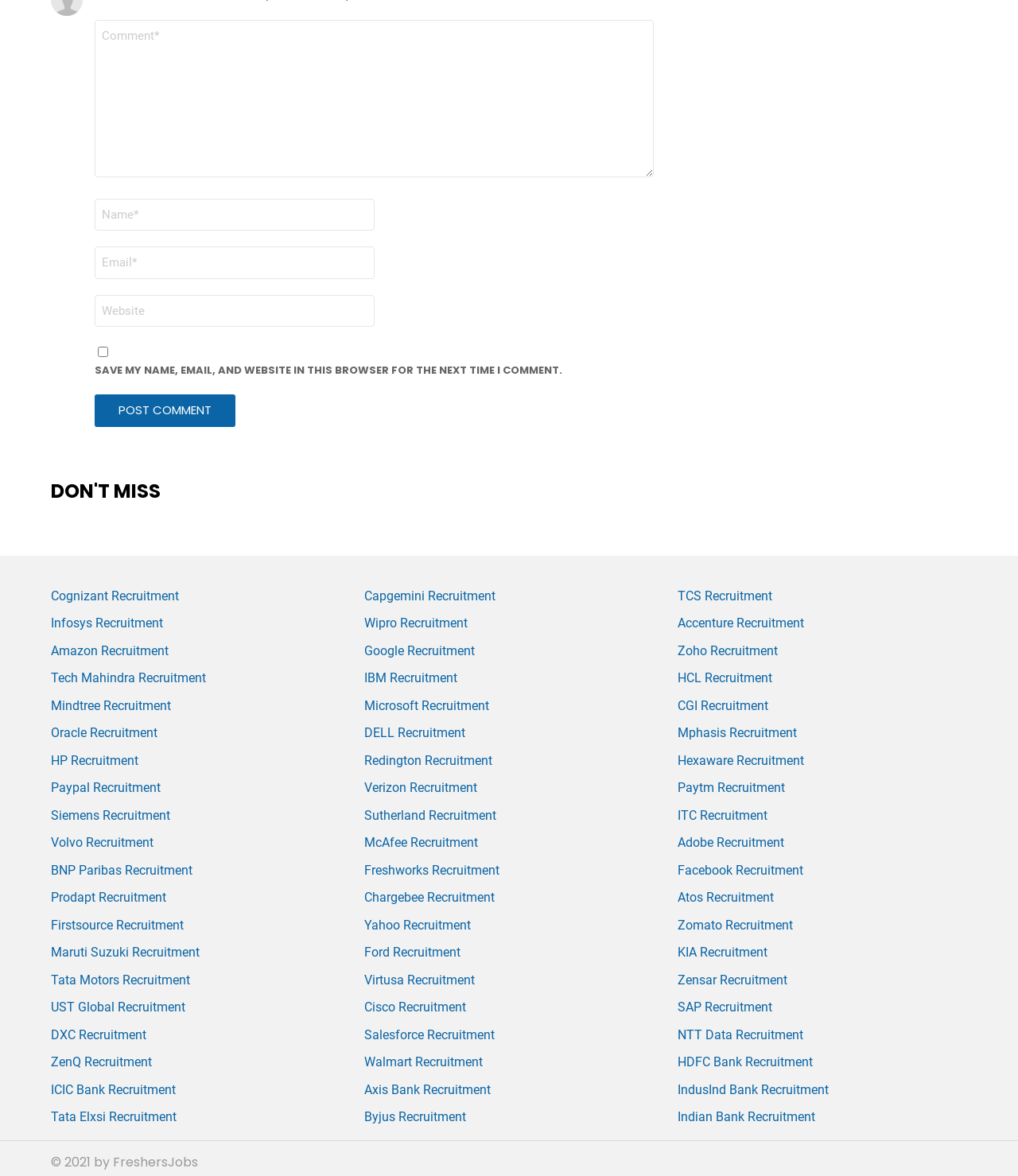Given the webpage screenshot, identify the bounding box of the UI element that matches this description: "parent_node: NAME * name="author" placeholder="Name*"".

[0.093, 0.169, 0.368, 0.196]